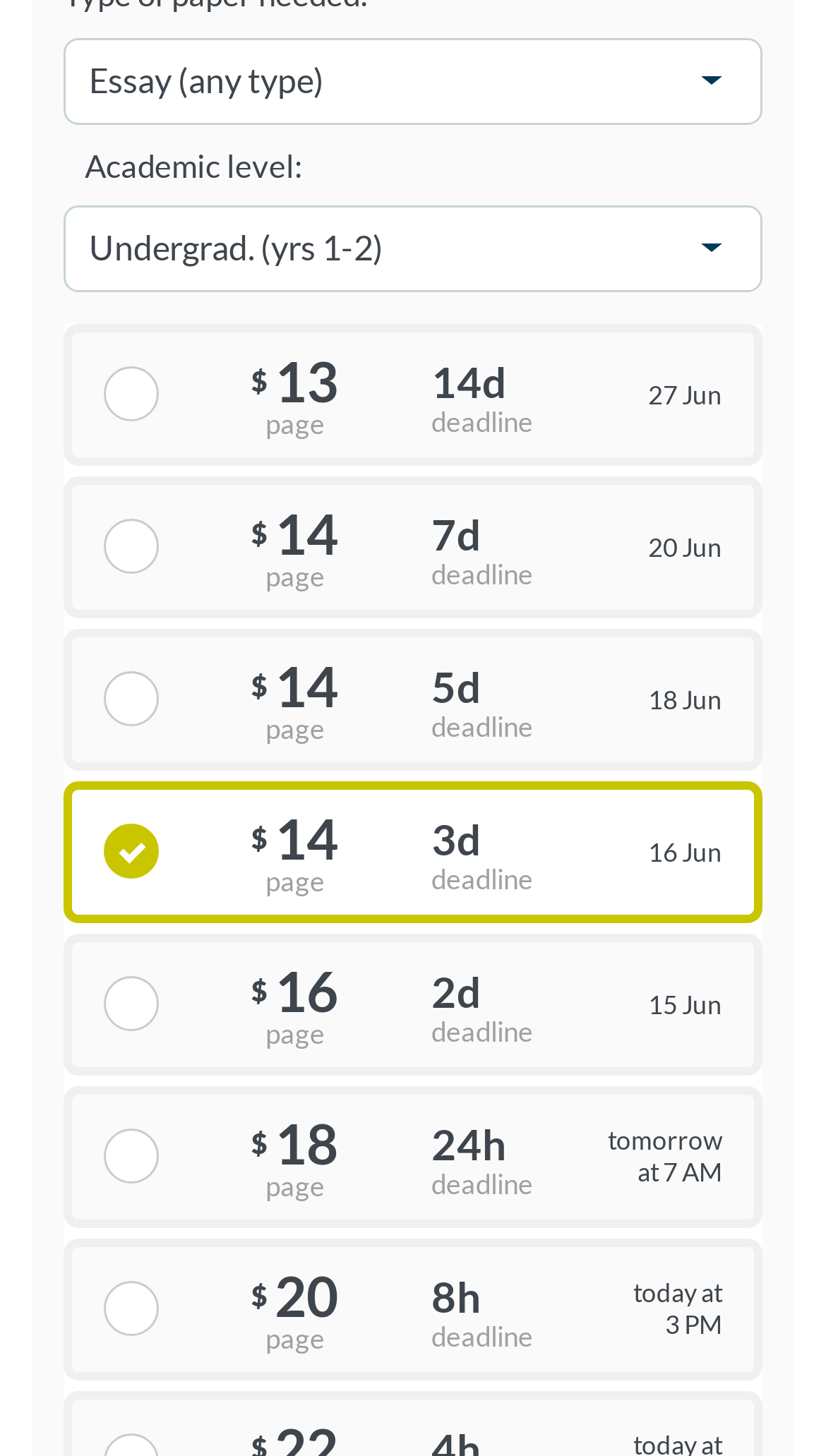Locate the bounding box coordinates of the clickable region to complete the following instruction: "Select academic level."

[0.082, 0.029, 0.918, 0.083]